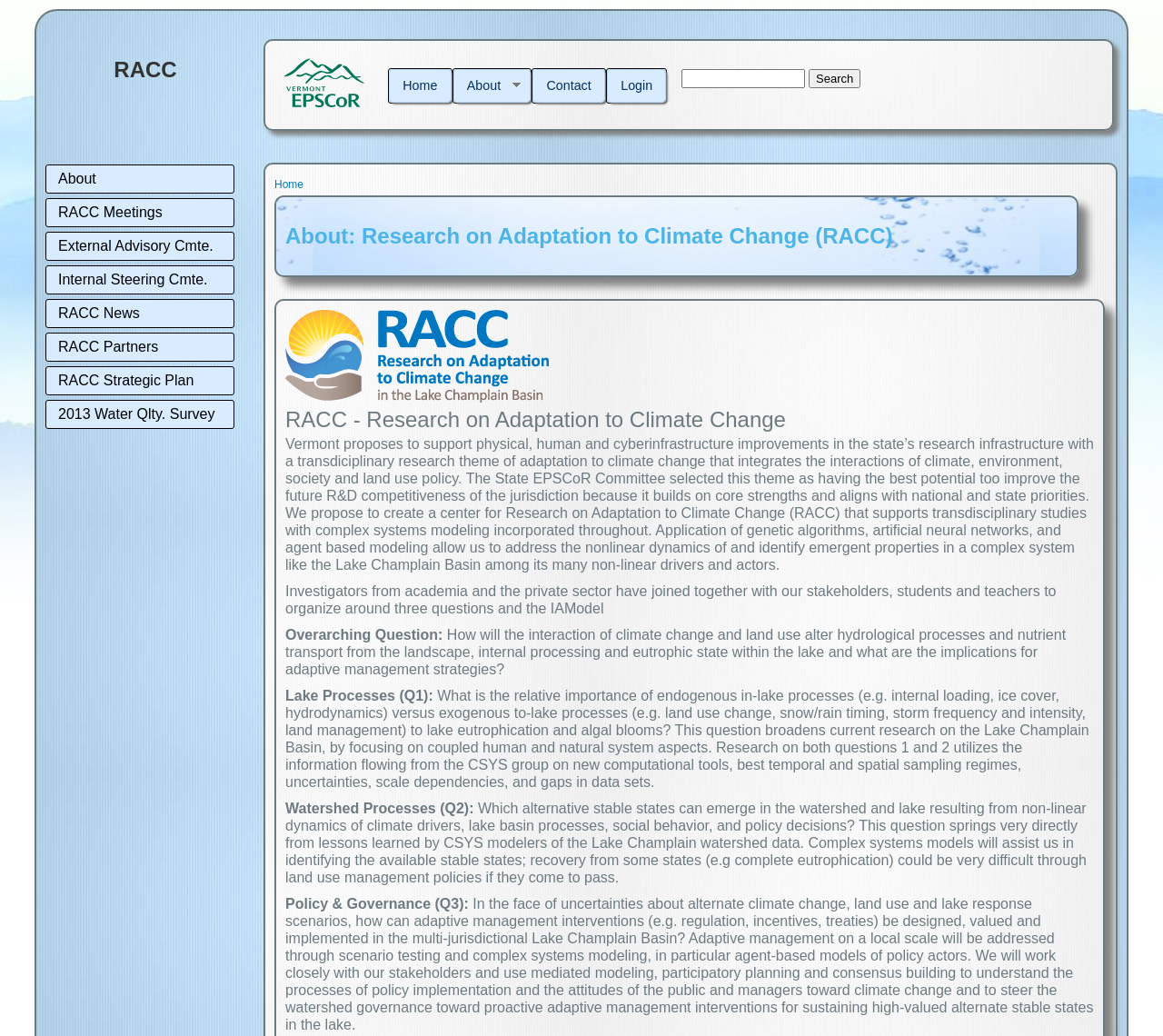Please give a succinct answer using a single word or phrase:
What is the focus of the Lake Processes question?

Lake eutrophication and algal blooms